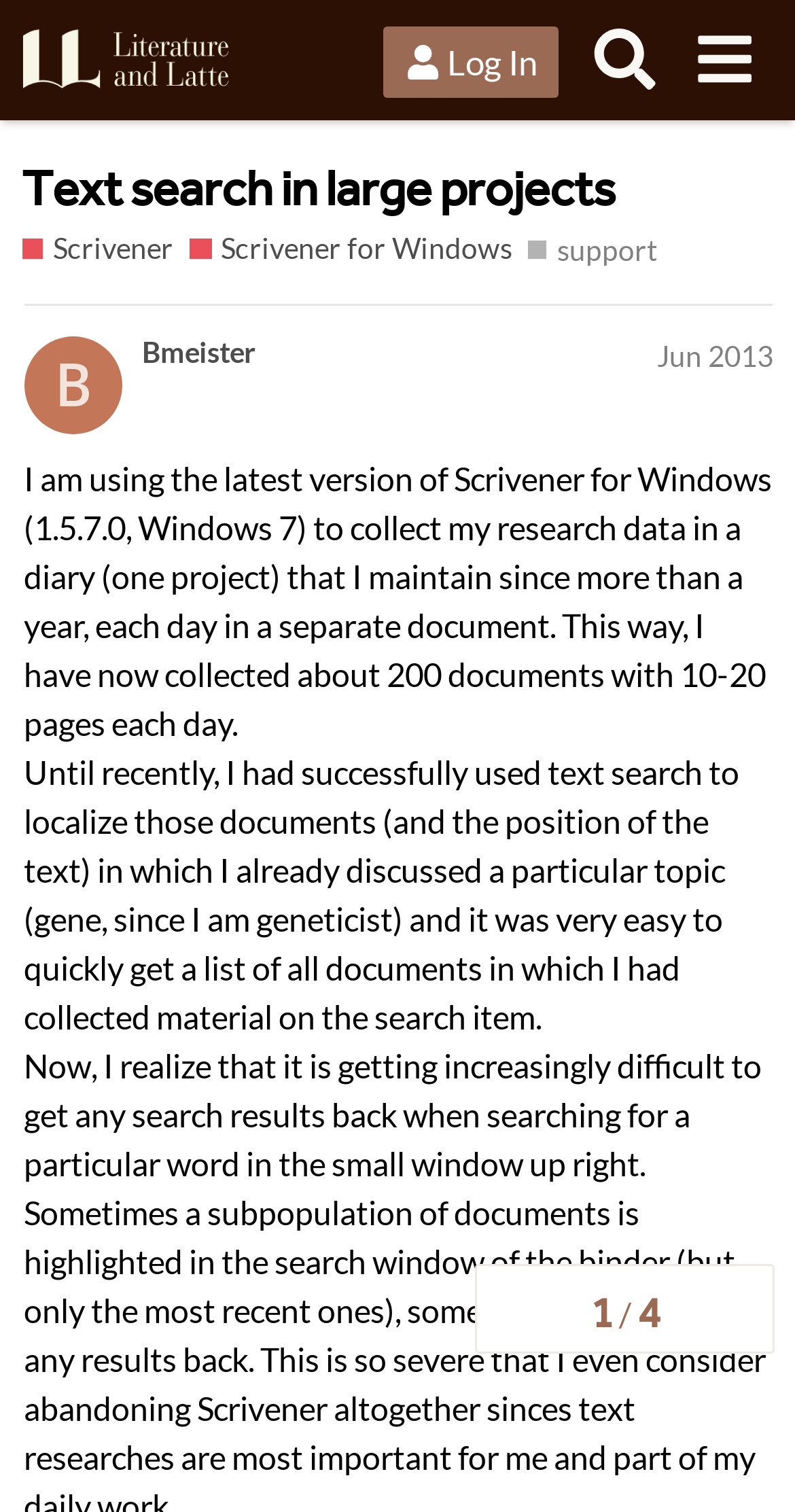Locate the bounding box coordinates of the element that should be clicked to fulfill the instruction: "Click the 'Log In' button".

[0.483, 0.018, 0.704, 0.065]